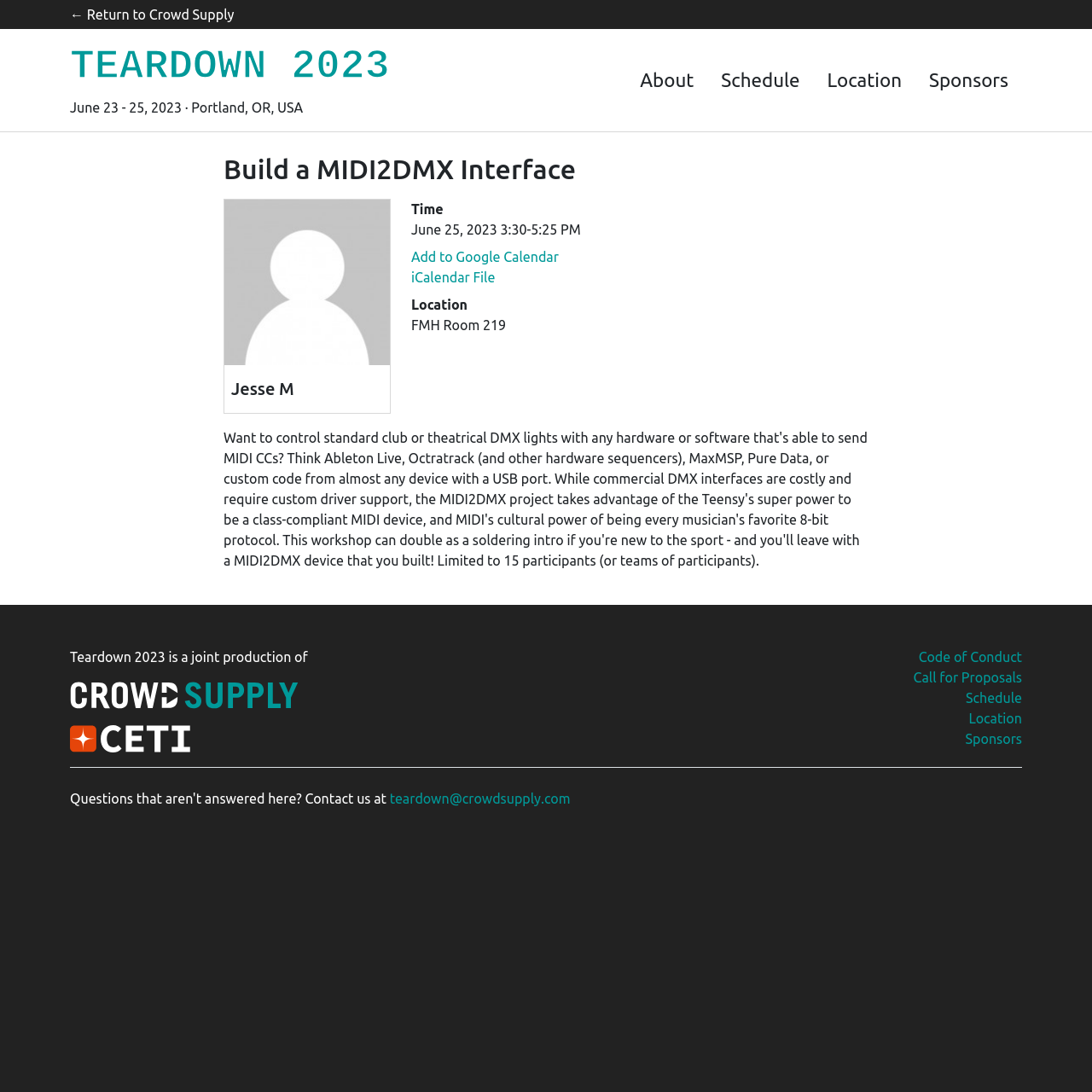What is the event date?
Using the visual information, respond with a single word or phrase.

June 23 - 25, 2023